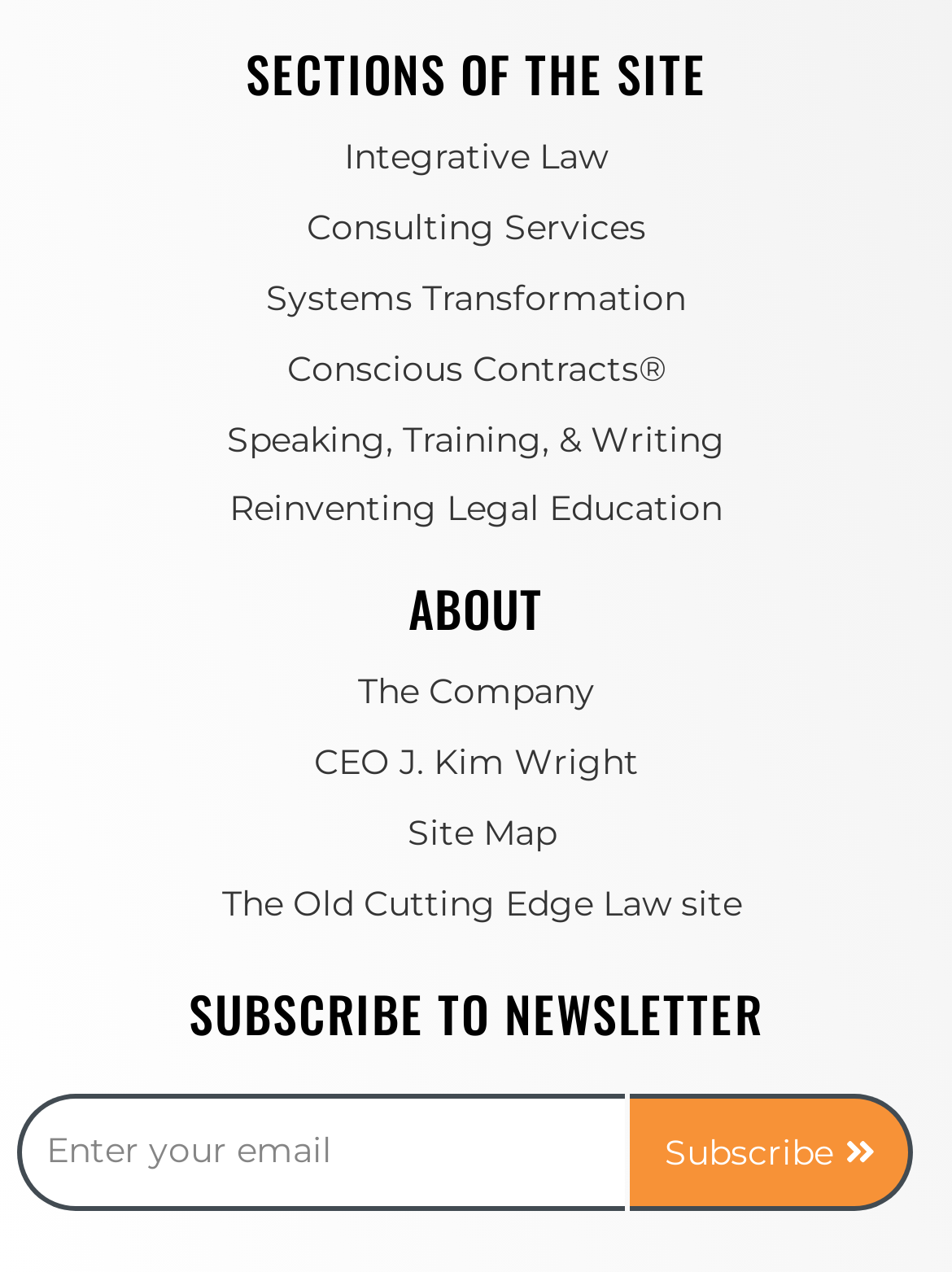How many headings are on the webpage?
Use the information from the screenshot to give a comprehensive response to the question.

I counted the number of headings on the webpage, which are 'SECTIONS OF THE SITE', 'ABOUT', and 'SUBSCRIBE TO NEWSLETTER'. There are 3 headings in total.